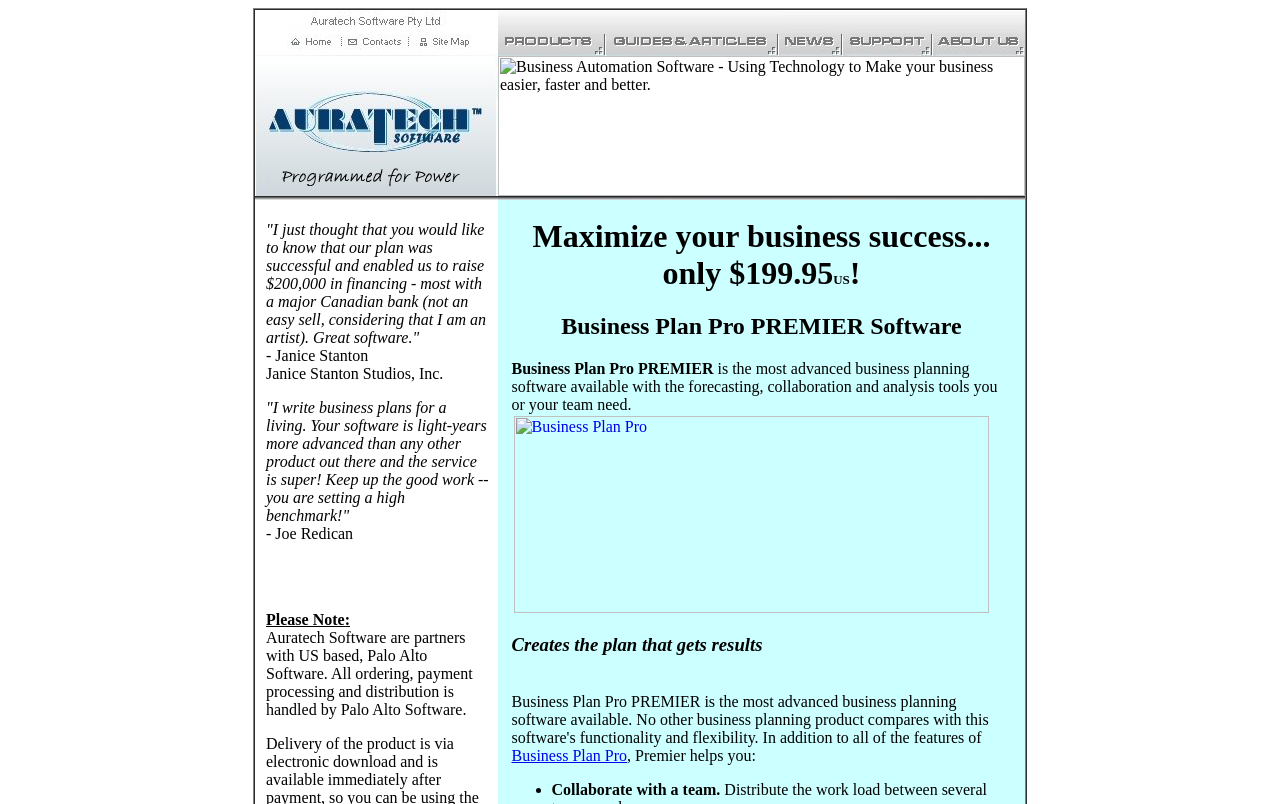Analyze the image and give a detailed response to the question:
What is the price of the software mentioned on the webpage?

The price of the software is mentioned in a heading on the webpage, which says 'Maximize your business success... only $199.95US!'.